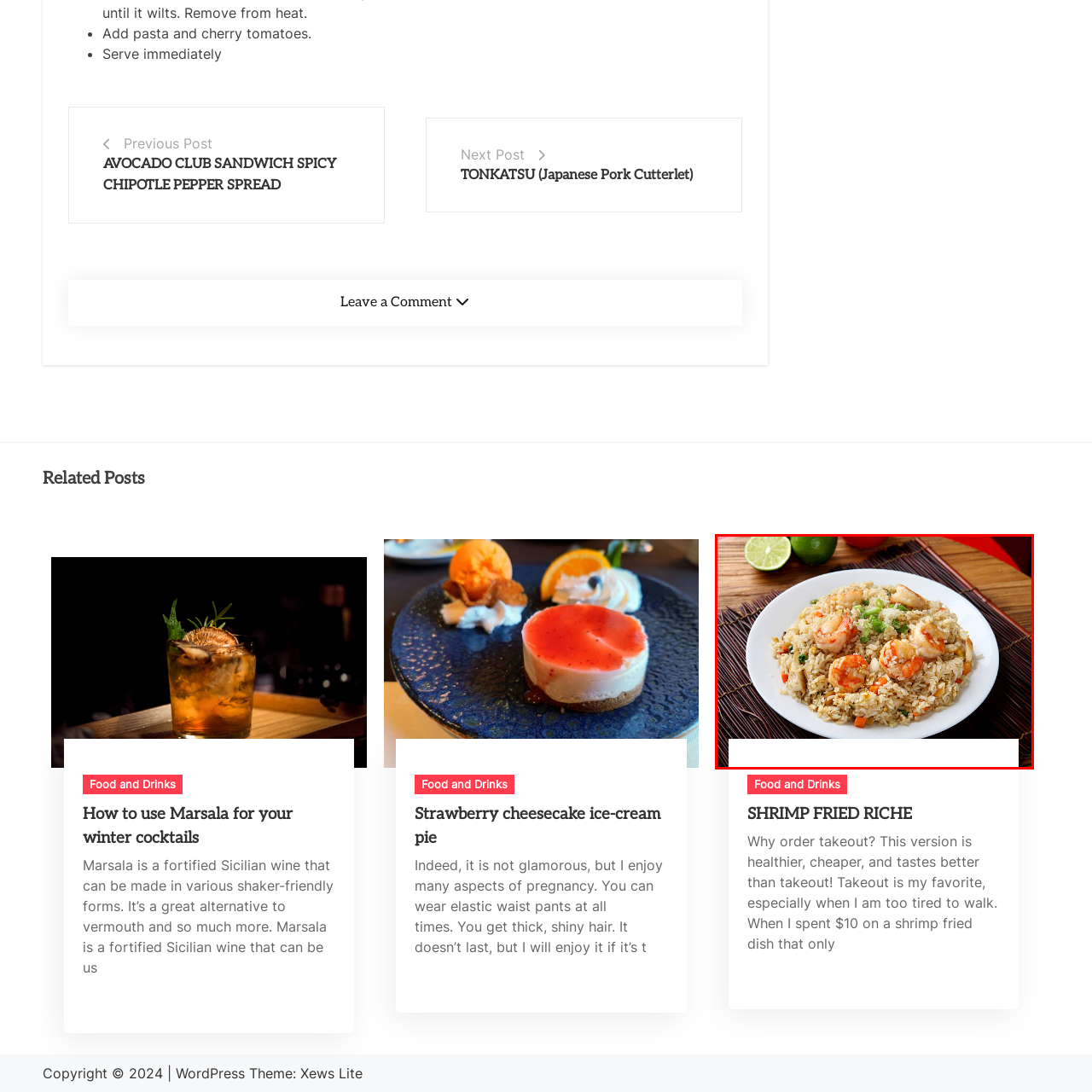Analyze the picture enclosed by the red bounding box and provide a single-word or phrase answer to this question:
What type of vegetables are interspersed with the rice?

Peas, carrots, and green onions